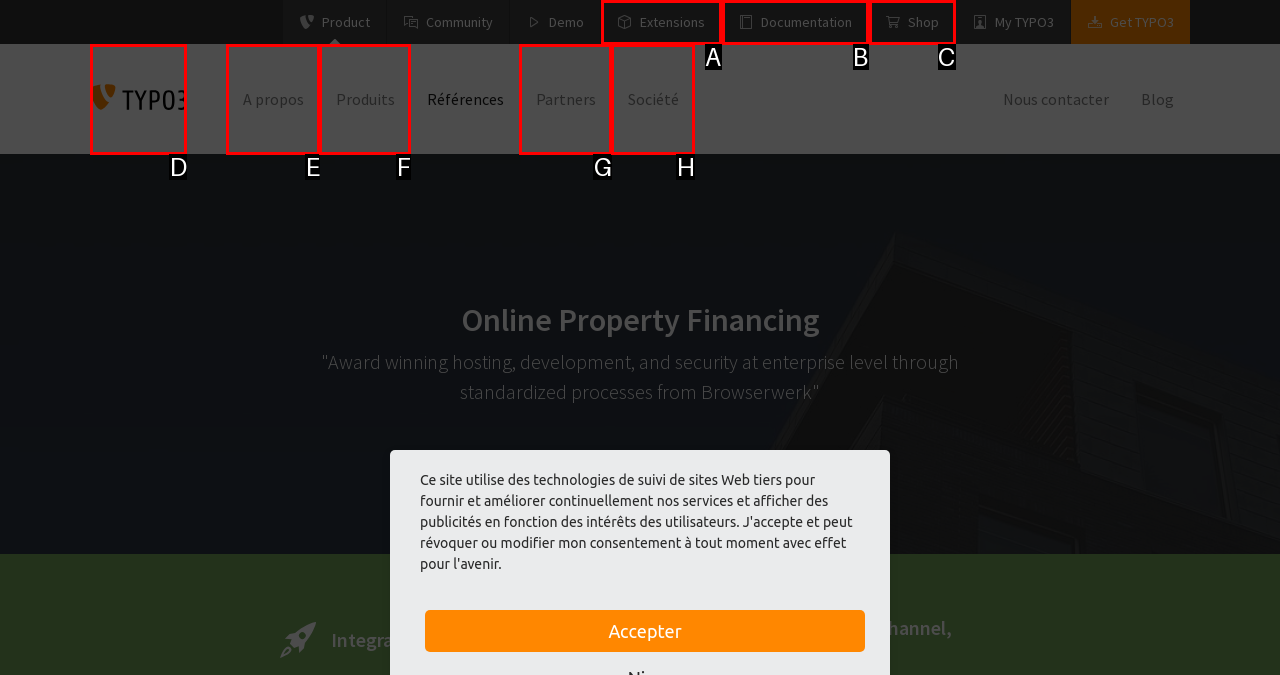Given the description: parent_node: A propos, pick the option that matches best and answer with the corresponding letter directly.

D